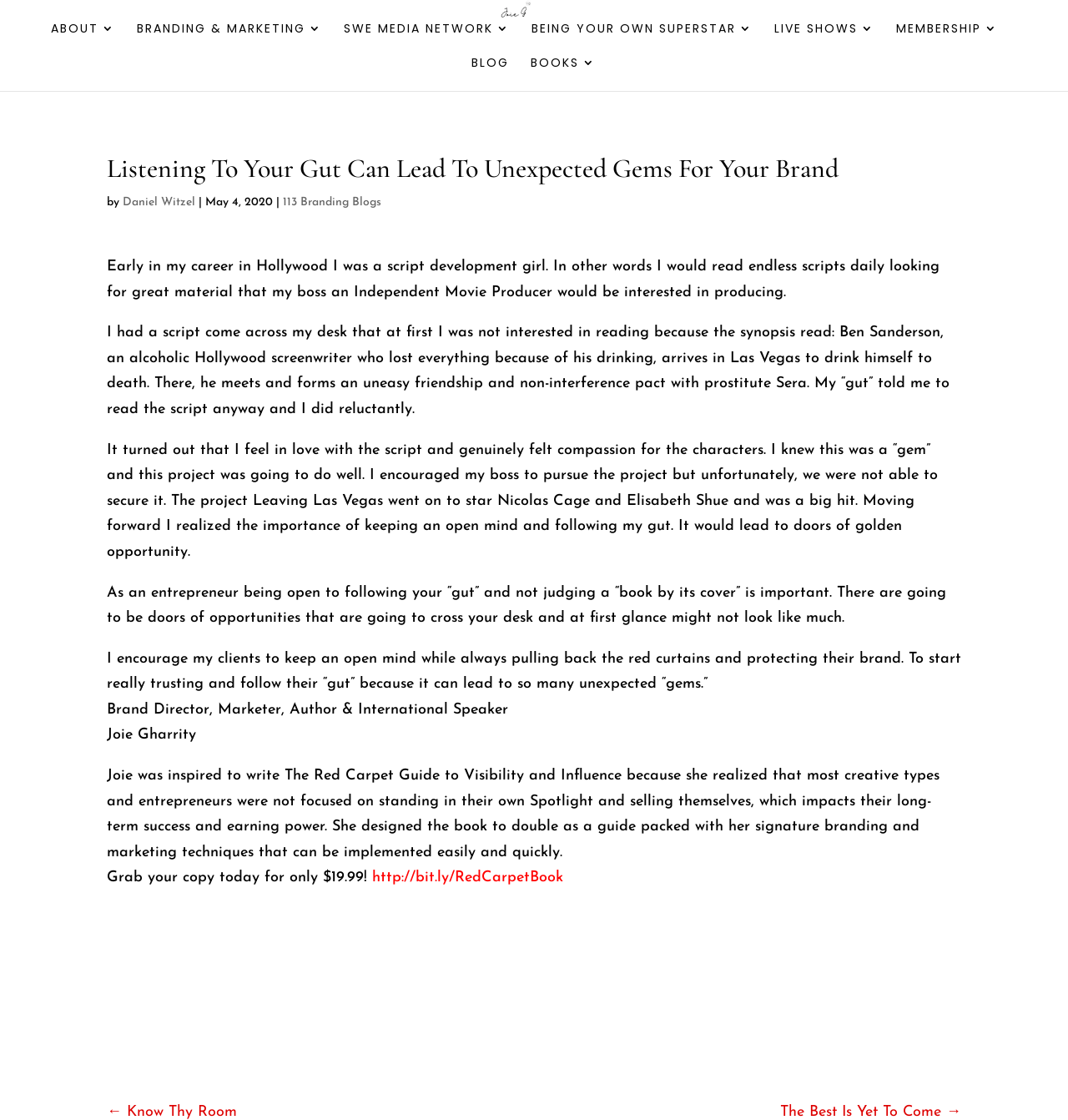What is the title of the book mentioned in the article?
Craft a detailed and extensive response to the question.

I found the title of the book by reading the text 'Joie was inspired to write The Red Carpet Guide to Visibility and Influence...' which is located in the article.